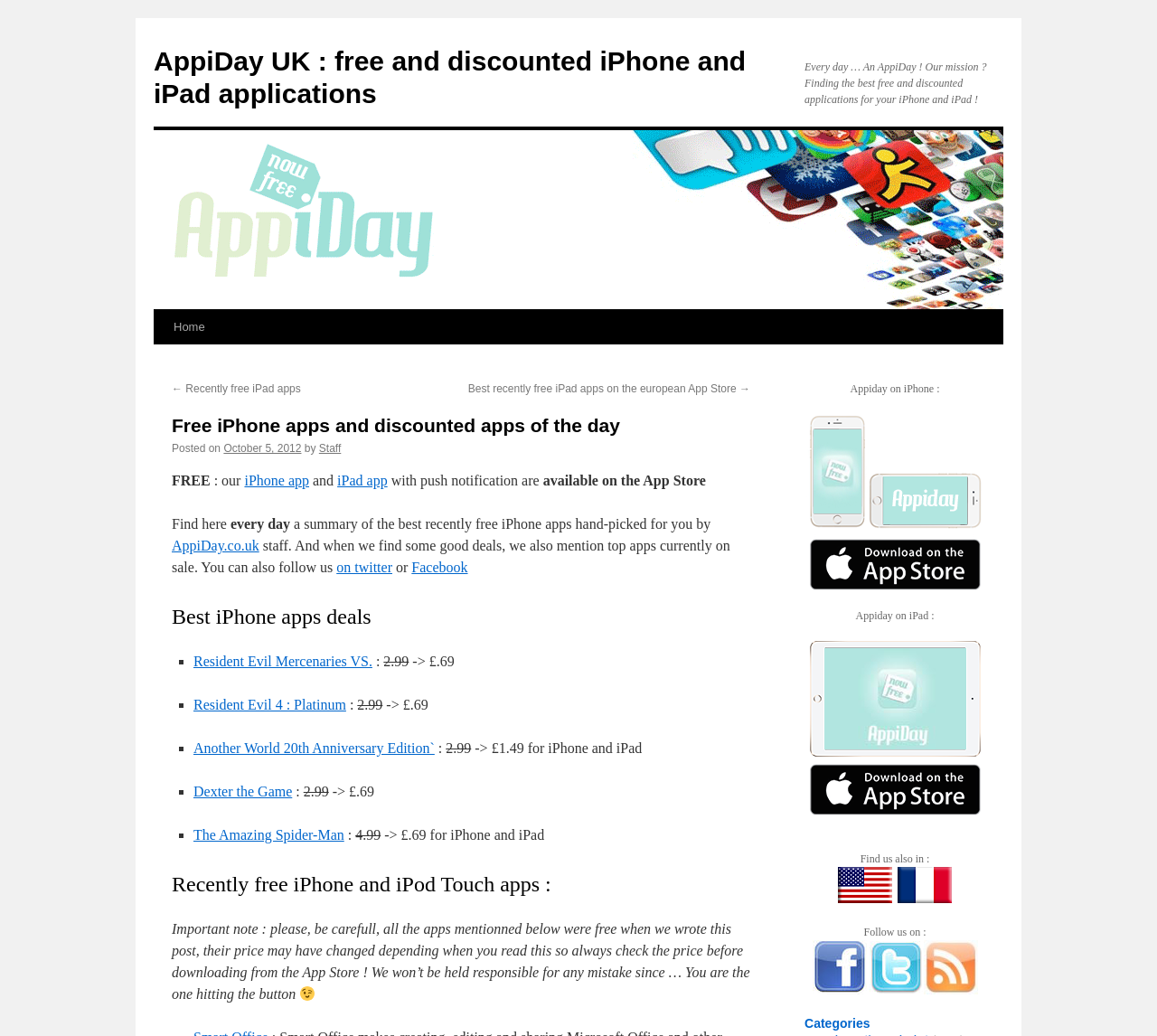Determine the bounding box coordinates for the clickable element to execute this instruction: "View 'Best iPhone apps deals'". Provide the coordinates as four float numbers between 0 and 1, i.e., [left, top, right, bottom].

[0.148, 0.58, 0.648, 0.611]